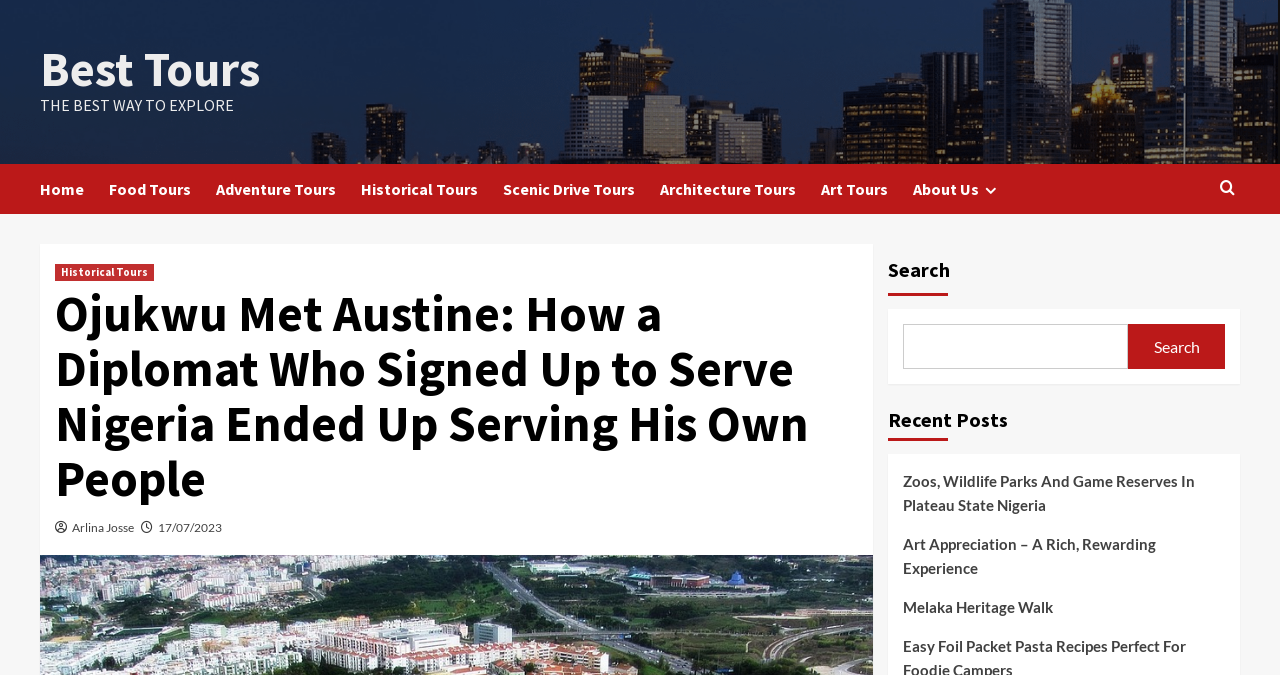How many recent posts are listed?
Could you answer the question with a detailed and thorough explanation?

The webpage lists three recent posts, namely 'Zoos, Wildlife Parks And Game Reserves In Plateau State Nigeria', 'Art Appreciation – A Rich, Rewarding Experience', and 'Melaka Heritage Walk', as indicated by the links under the 'Recent Posts' heading.